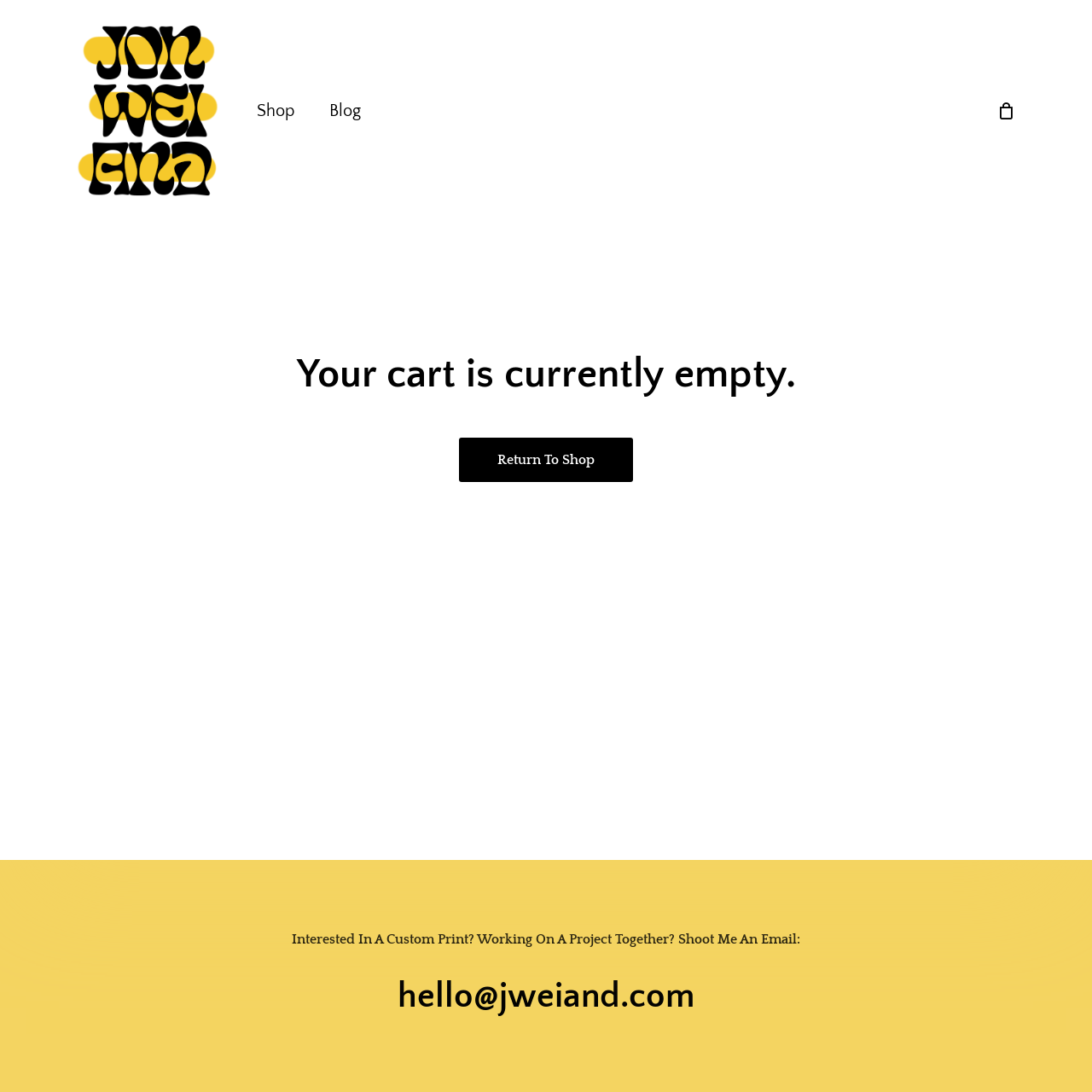Use a single word or phrase to answer this question: 
What is the name of the website owner or brand?

Jon Weiand